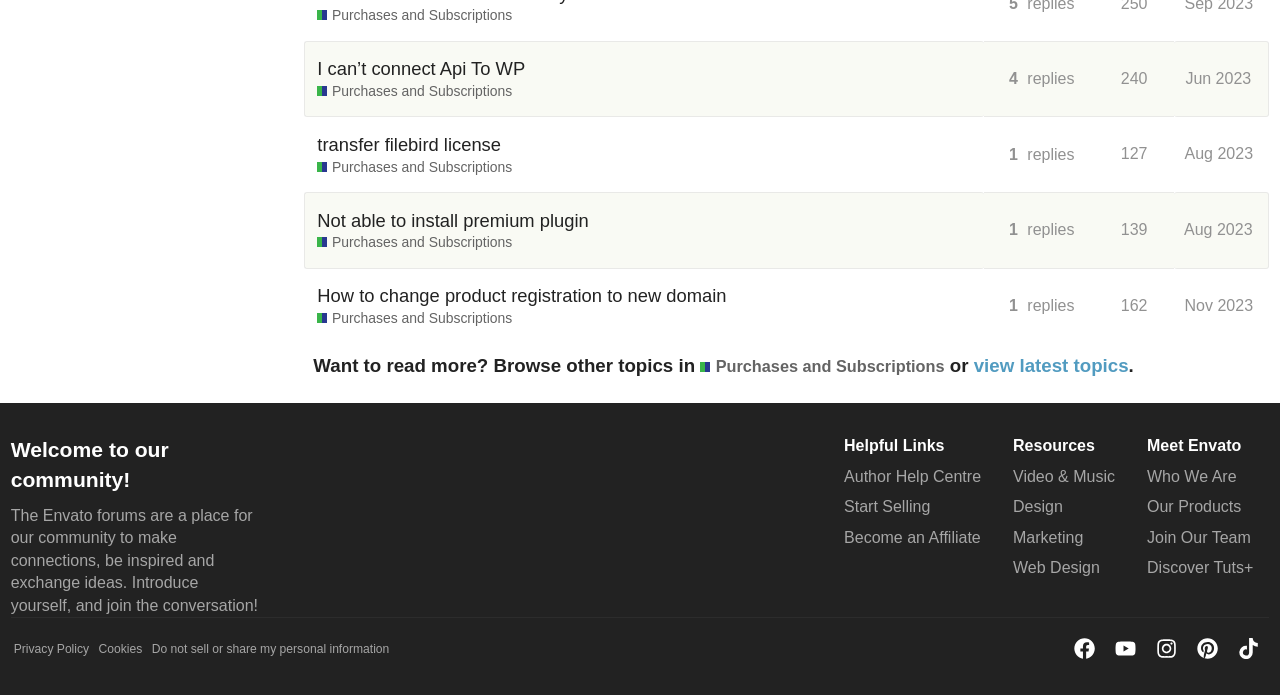Please determine the bounding box coordinates of the element to click in order to execute the following instruction: "Read the Privacy Policy". The coordinates should be four float numbers between 0 and 1, specified as [left, top, right, bottom].

[0.011, 0.924, 0.072, 0.944]